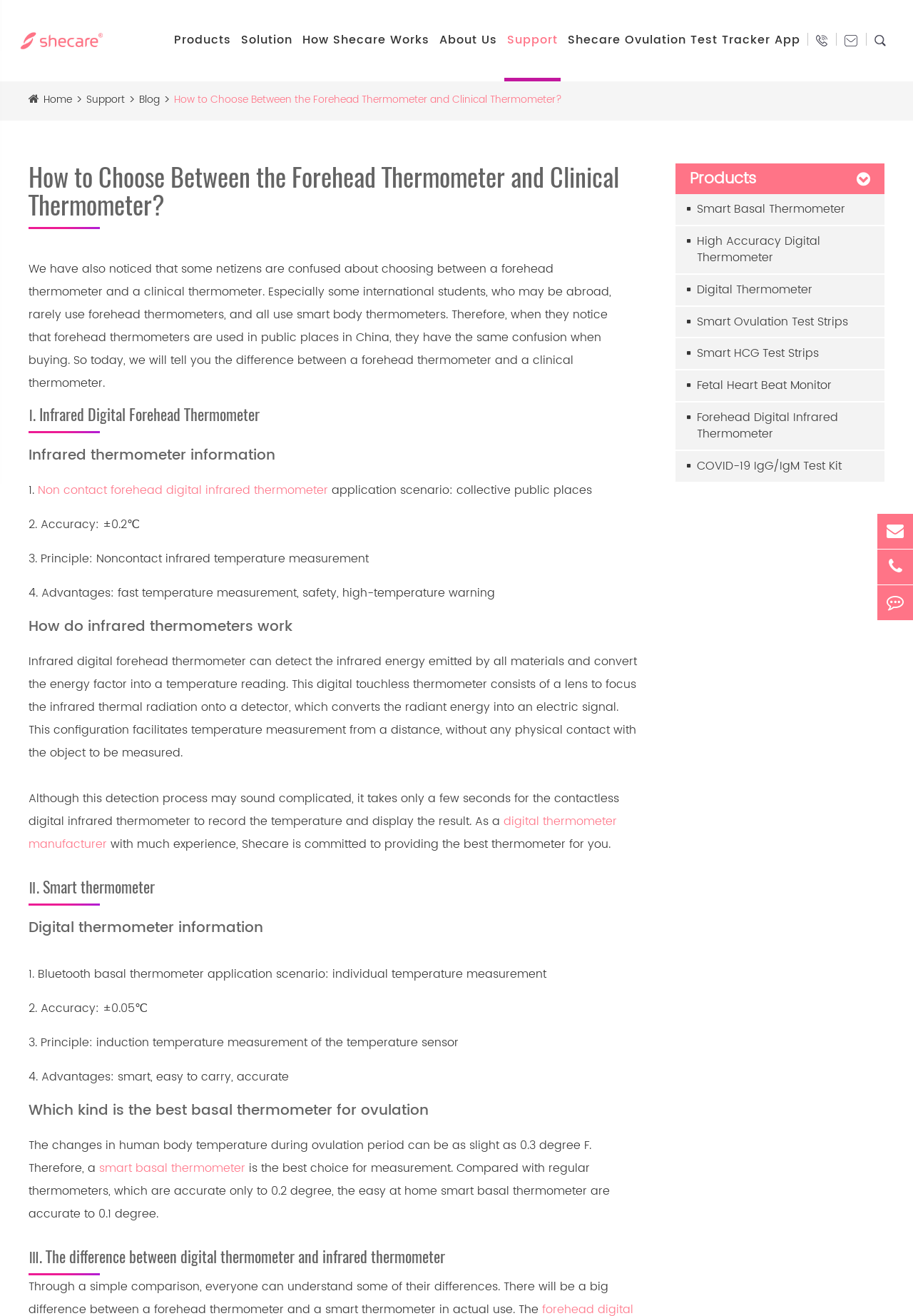Kindly determine the bounding box coordinates of the area that needs to be clicked to fulfill this instruction: "Check the 'How Shecare Works' page".

[0.332, 0.0, 0.471, 0.062]